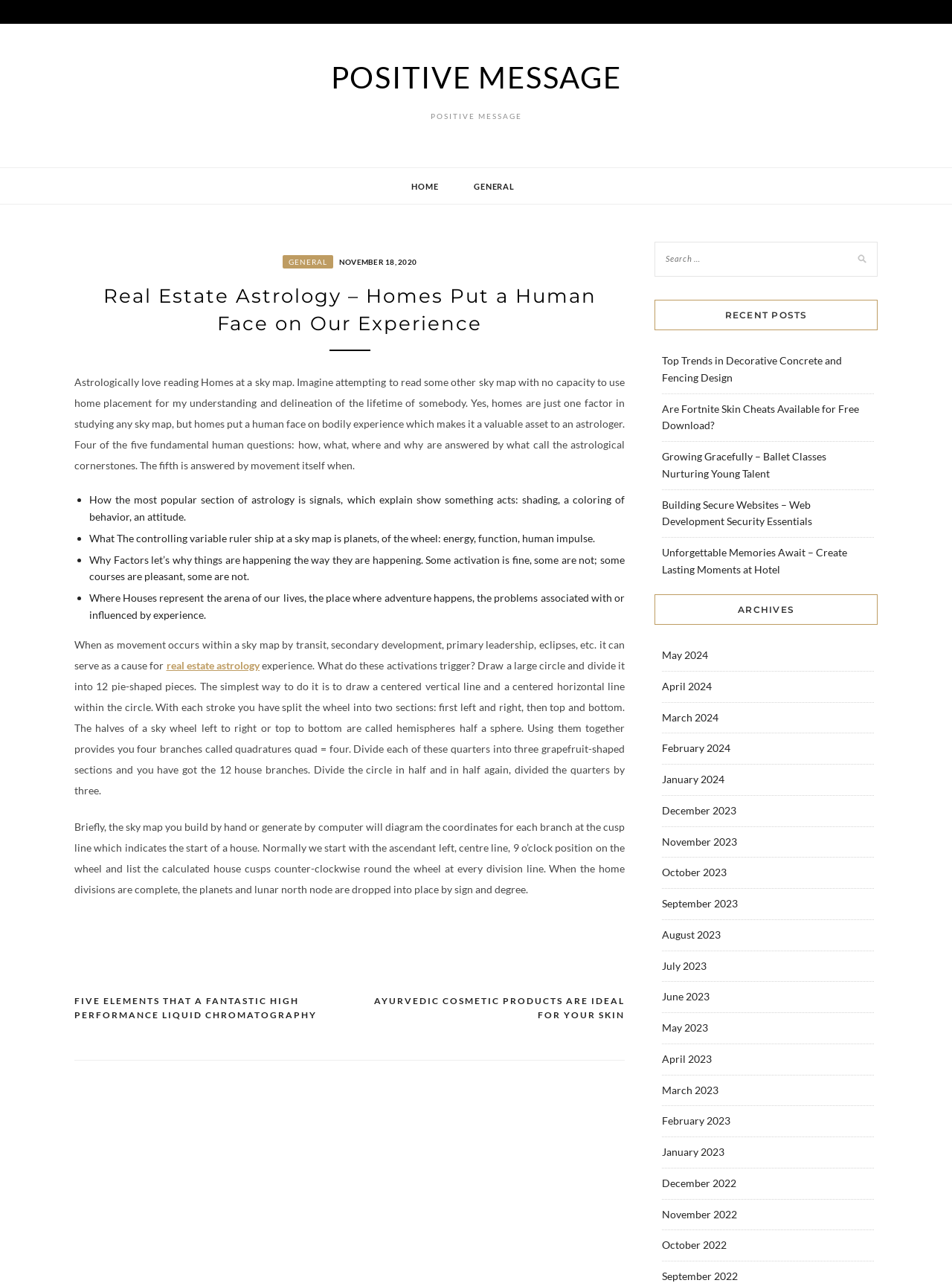Look at the image and answer the question in detail:
What are the four fundamental human questions answered by astrological cornerstones?

The article states that 'Four of the five fundamental human questions: how, what, where and why are answered by what call the astrological cornerstones.' This information can be found in the StaticText element with the text 'Astrologically love reading Homes at a sky map...'.